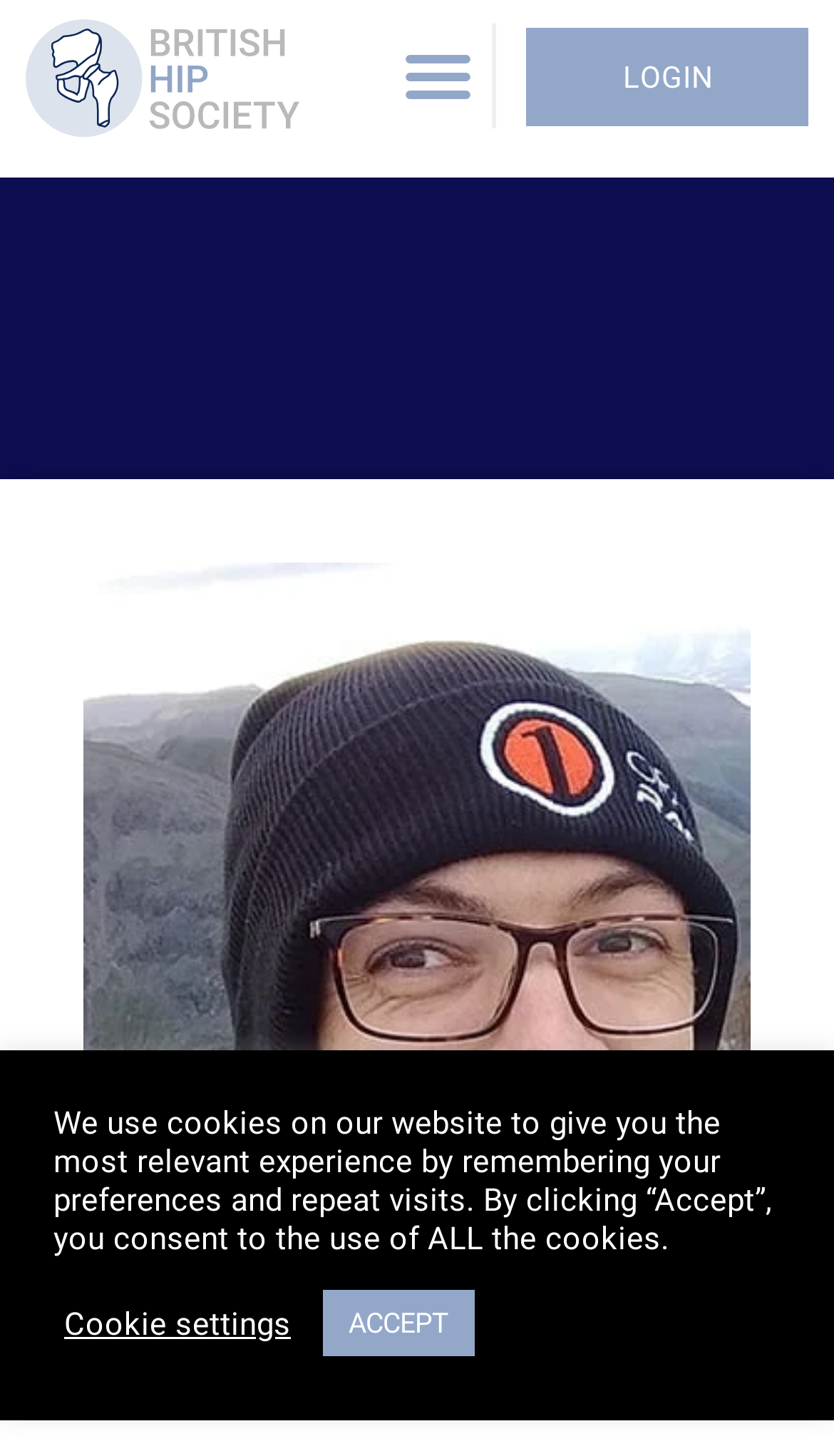Identify the bounding box for the given UI element using the description provided. Coordinates should be in the format (top-left x, top-left y, bottom-right x, bottom-right y) and must be between 0 and 1. Here is the description: Cookie settings

[0.077, 0.895, 0.349, 0.922]